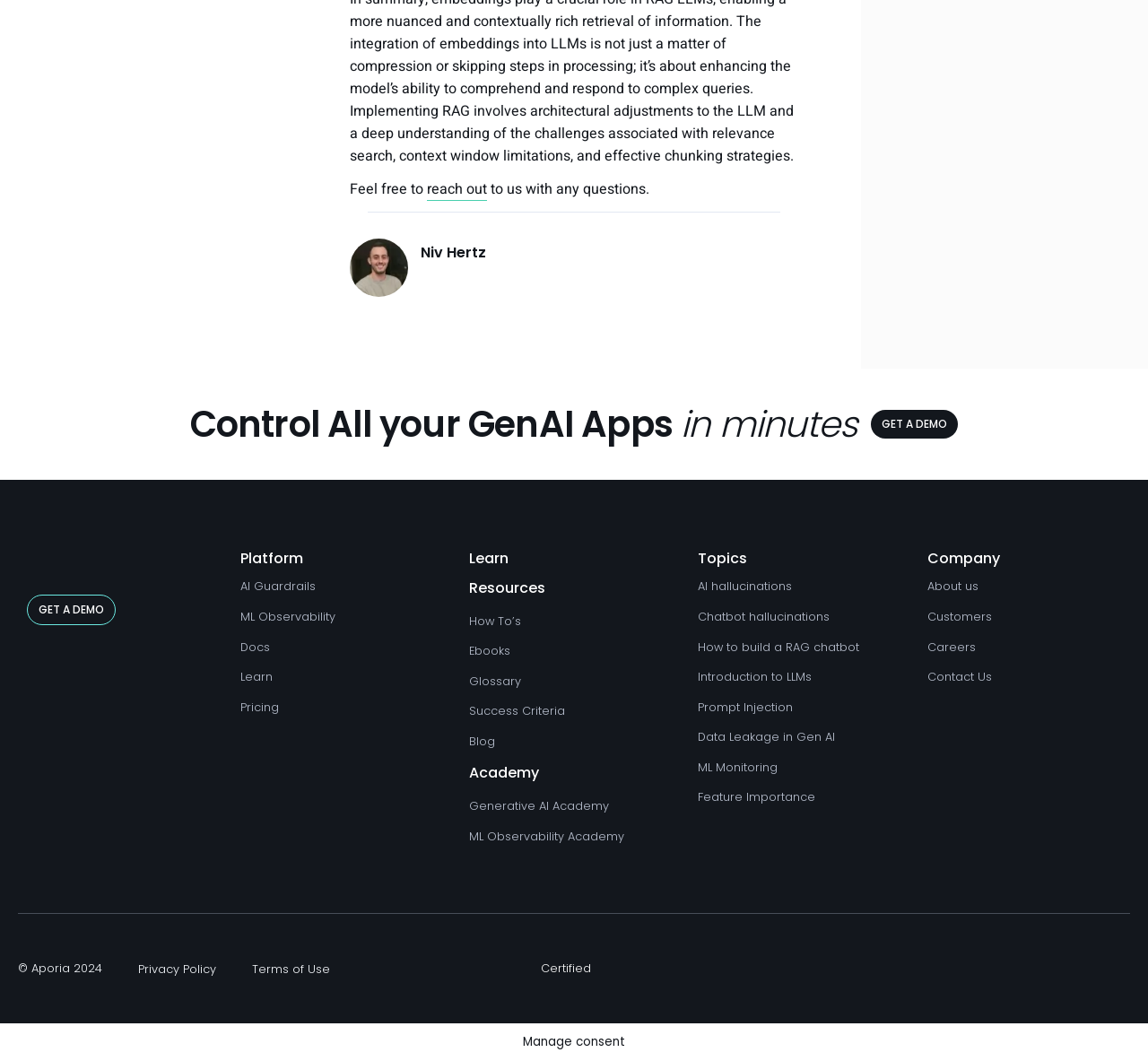Determine the bounding box coordinates of the UI element described below. Use the format (top-left x, top-left y, bottom-right x, bottom-right y) with floating point numbers between 0 and 1: alt="Twitter Logo" aria-label="Social"

[0.97, 0.899, 0.984, 0.918]